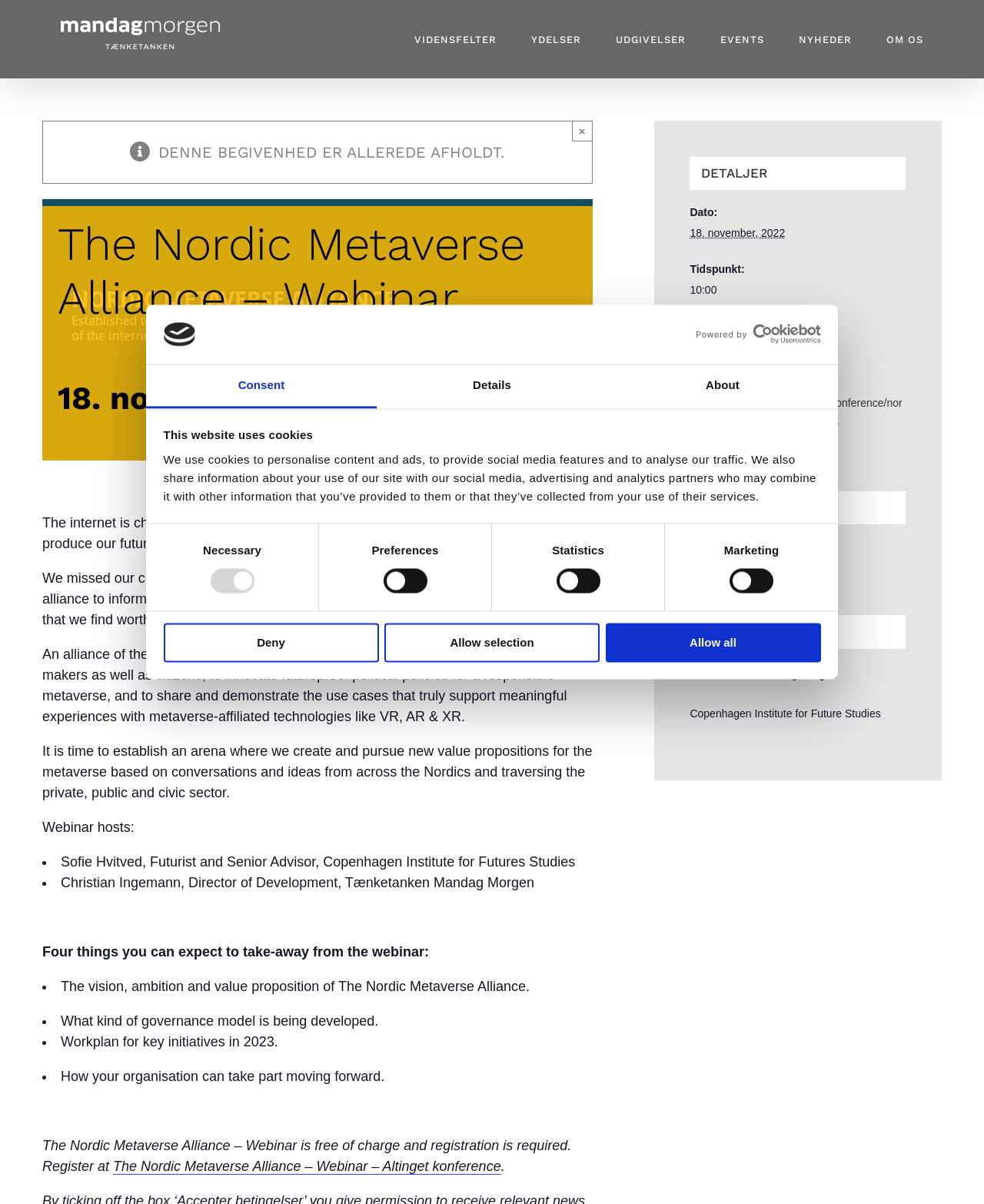Please identify the bounding box coordinates of the area that needs to be clicked to follow this instruction: "Click the 'Allow selection' button".

[0.391, 0.517, 0.609, 0.55]